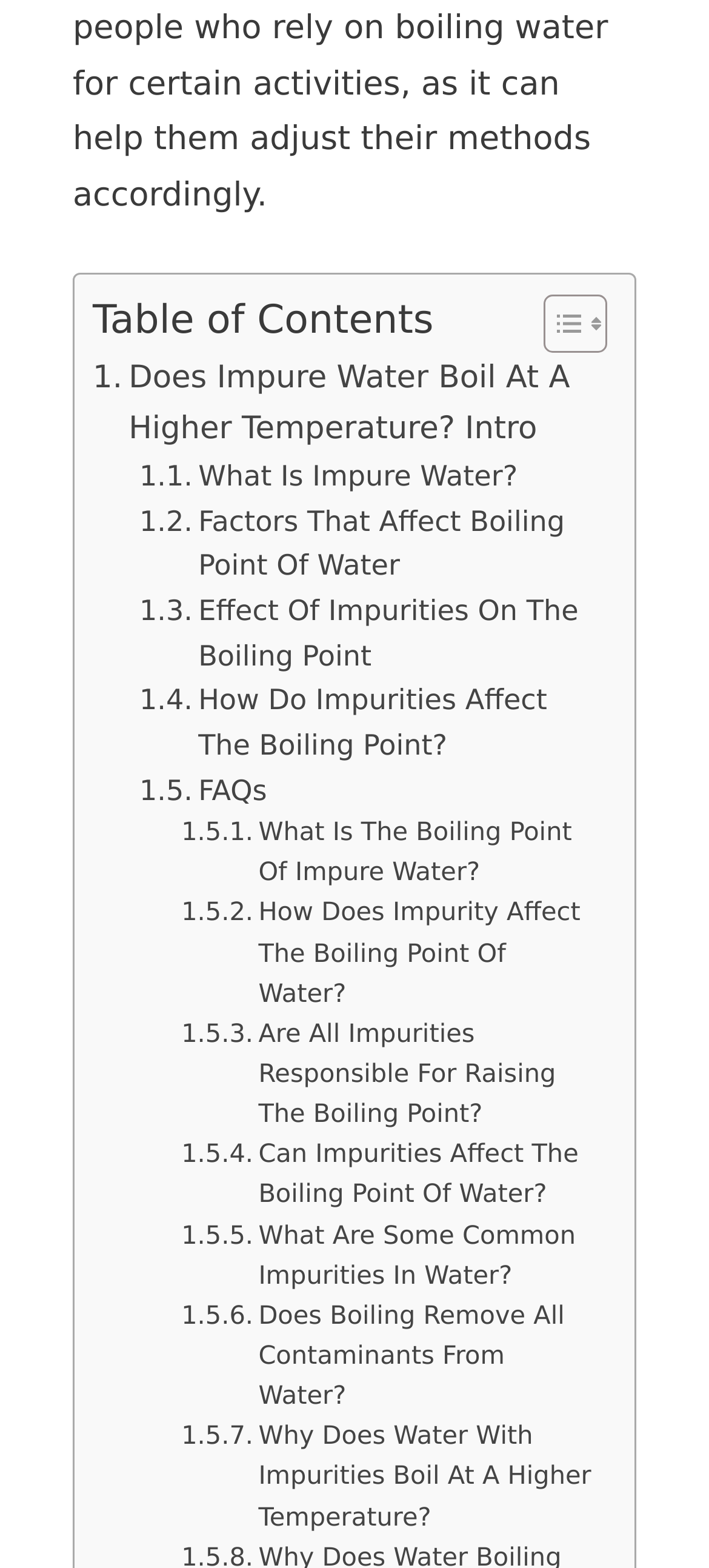Determine the bounding box coordinates of the region to click in order to accomplish the following instruction: "Go to Facebook page". Provide the coordinates as four float numbers between 0 and 1, specifically [left, top, right, bottom].

None